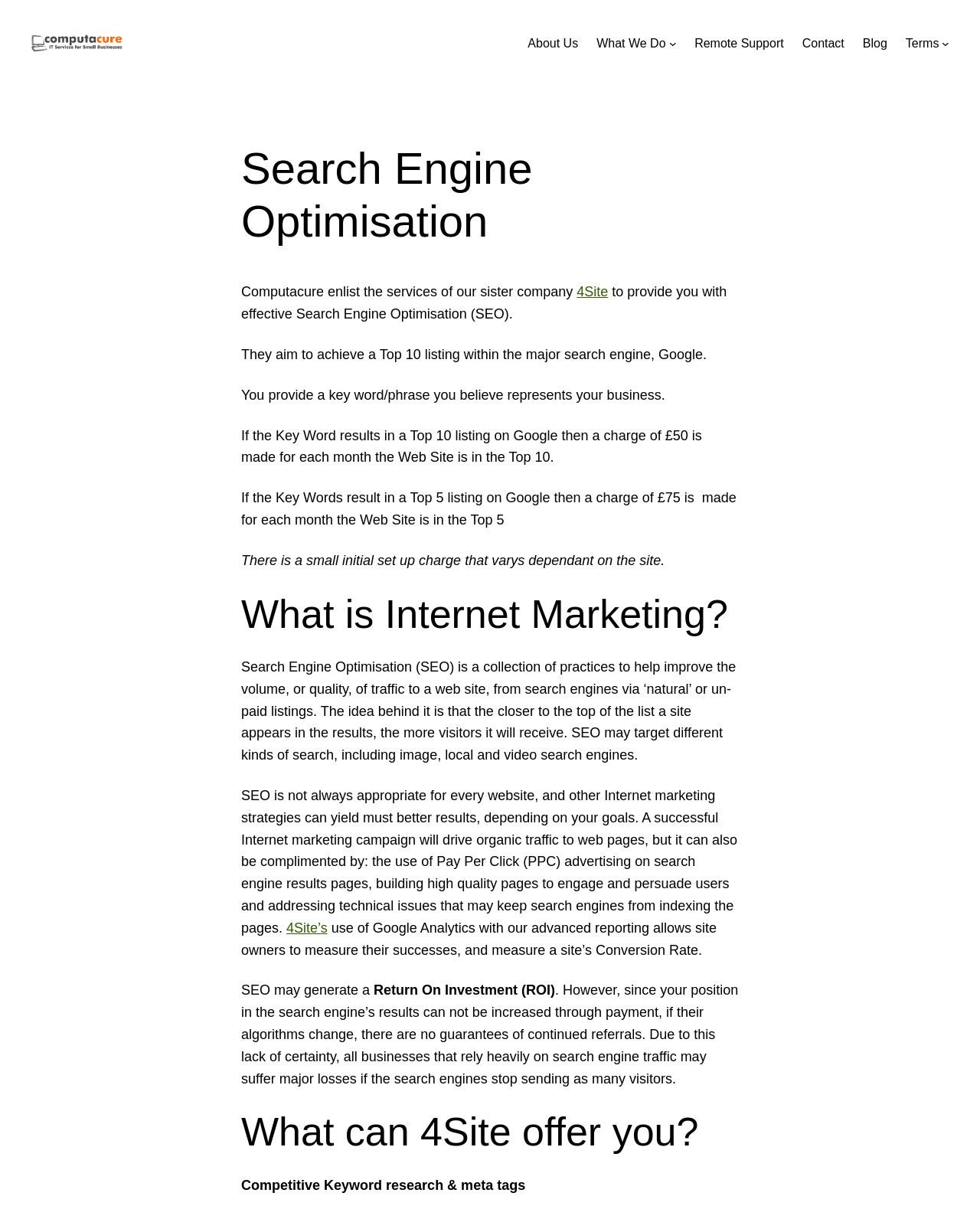Find the bounding box coordinates of the element's region that should be clicked in order to follow the given instruction: "Click on About Us". The coordinates should consist of four float numbers between 0 and 1, i.e., [left, top, right, bottom].

[0.539, 0.027, 0.59, 0.043]